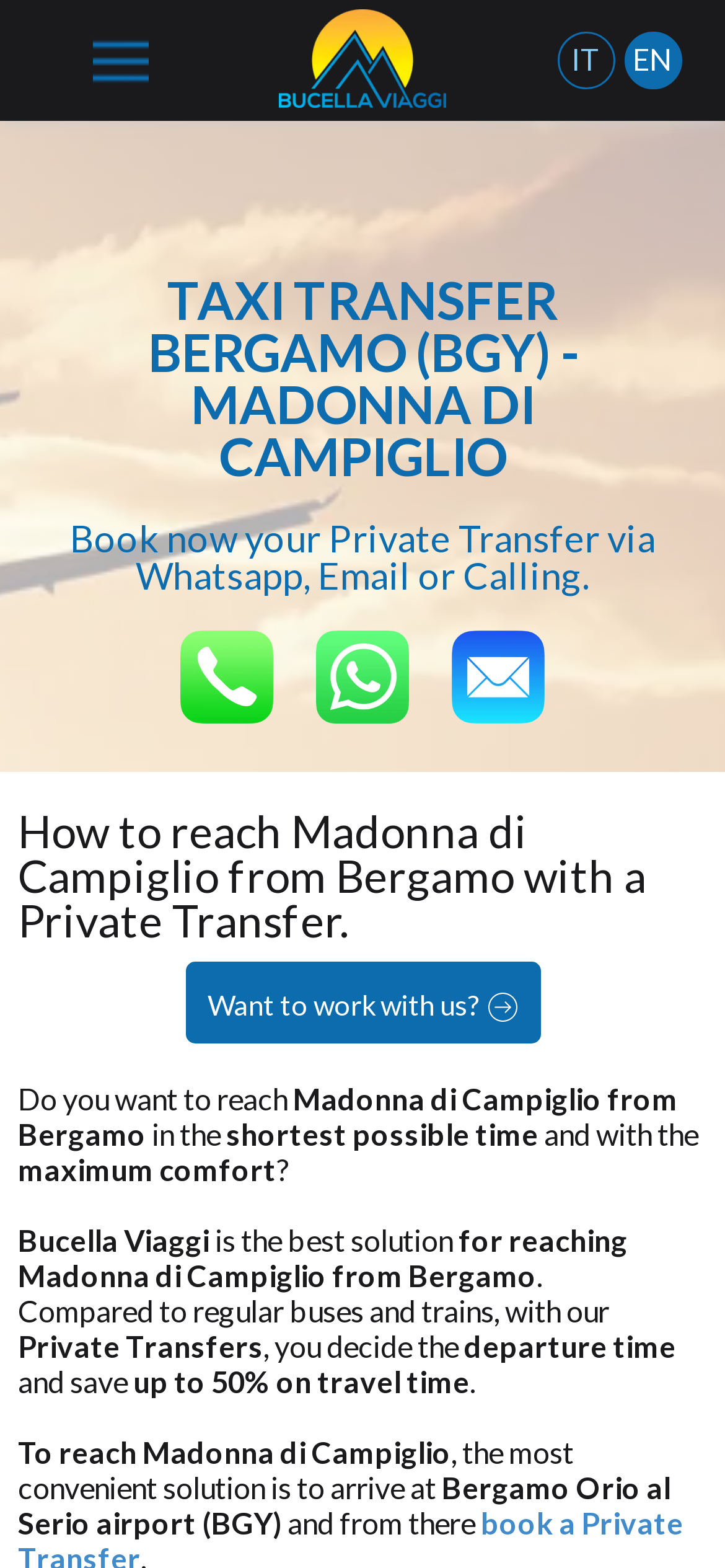What is the advantage of using private transfers?
Refer to the image and respond with a one-word or short-phrase answer.

save up to 50% on travel time